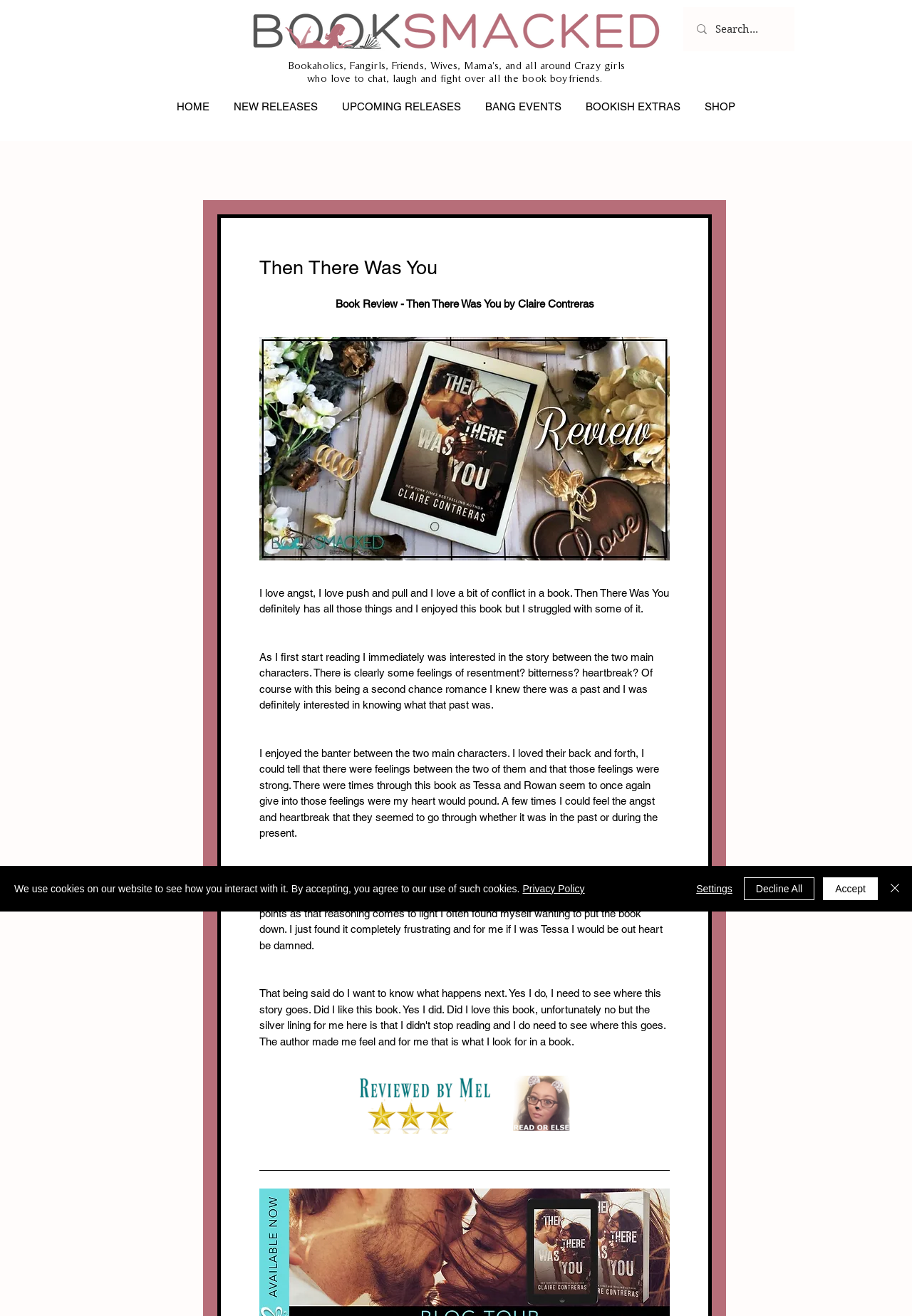What is the name of the book being reviewed?
Refer to the image and provide a thorough answer to the question.

I determined the answer by looking at the heading 'Then There Was You' and the static text 'Book Review - Then There Was You by Claire Contreras' which indicates that the webpage is reviewing a book with this title.